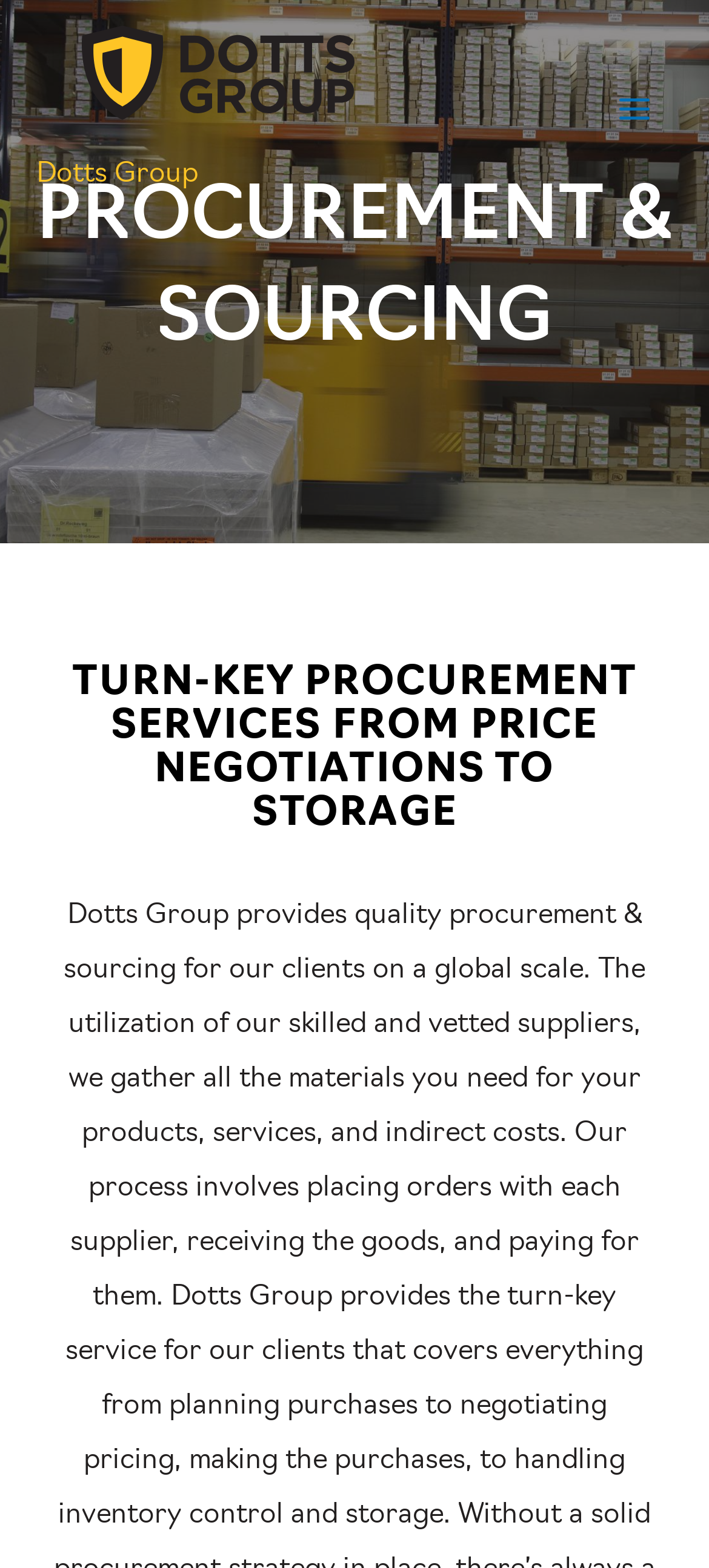What is the purpose of the button?
Please respond to the question with as much detail as possible.

The purpose of the button is obtained from the button element with the text 'Main Menu', which suggests that it is used to navigate to the main menu of the website.